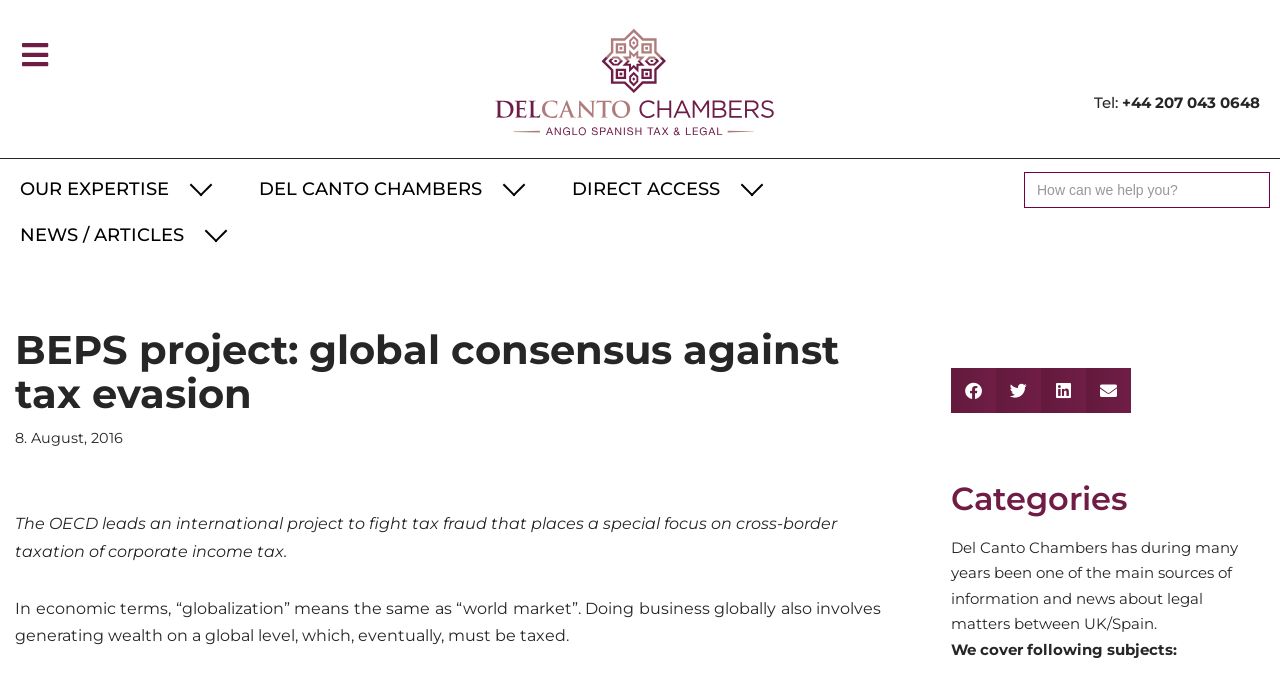Please identify the bounding box coordinates of the region to click in order to complete the task: "Click on the 'NEWS / ARTICLES' link". The coordinates must be four float numbers between 0 and 1, specified as [left, top, right, bottom].

[0.0, 0.312, 0.198, 0.381]